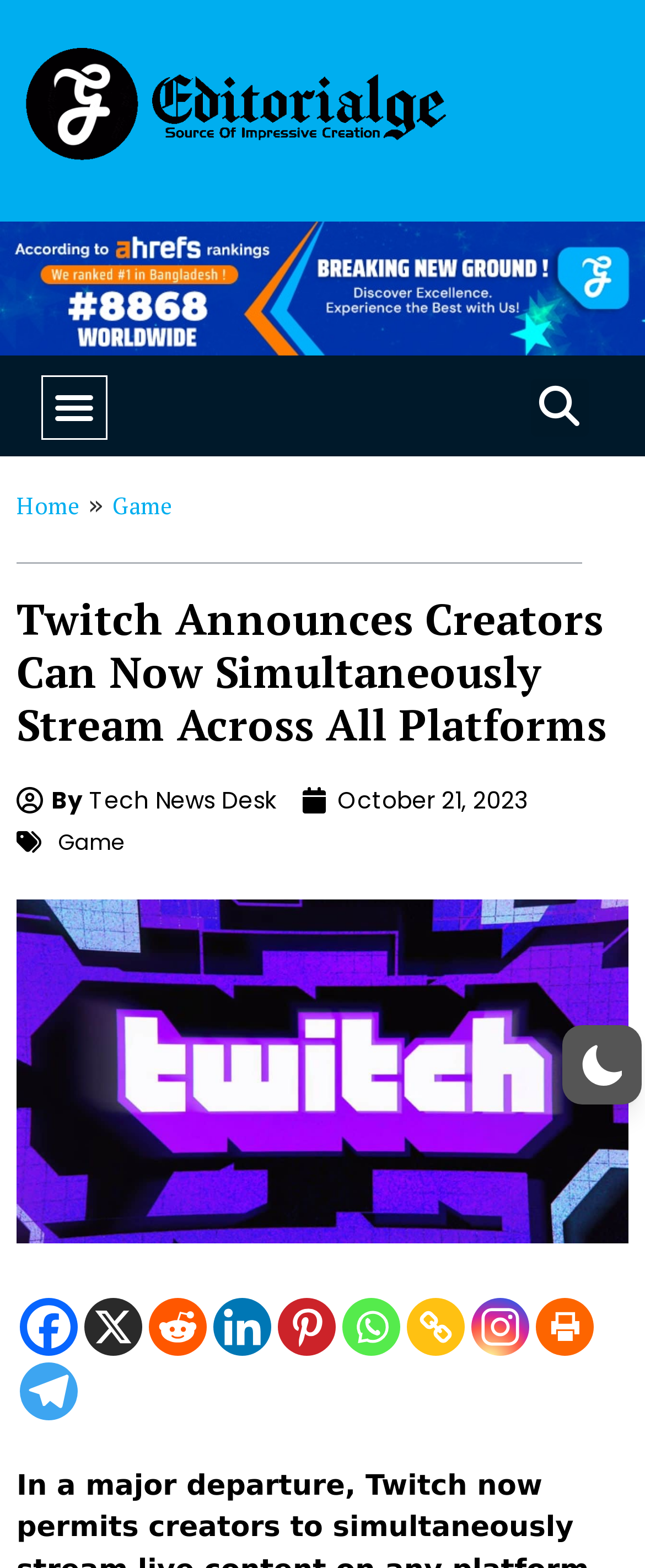Please provide a one-word or short phrase answer to the question:
How many social media platforms are listed at the bottom of the webpage?

9